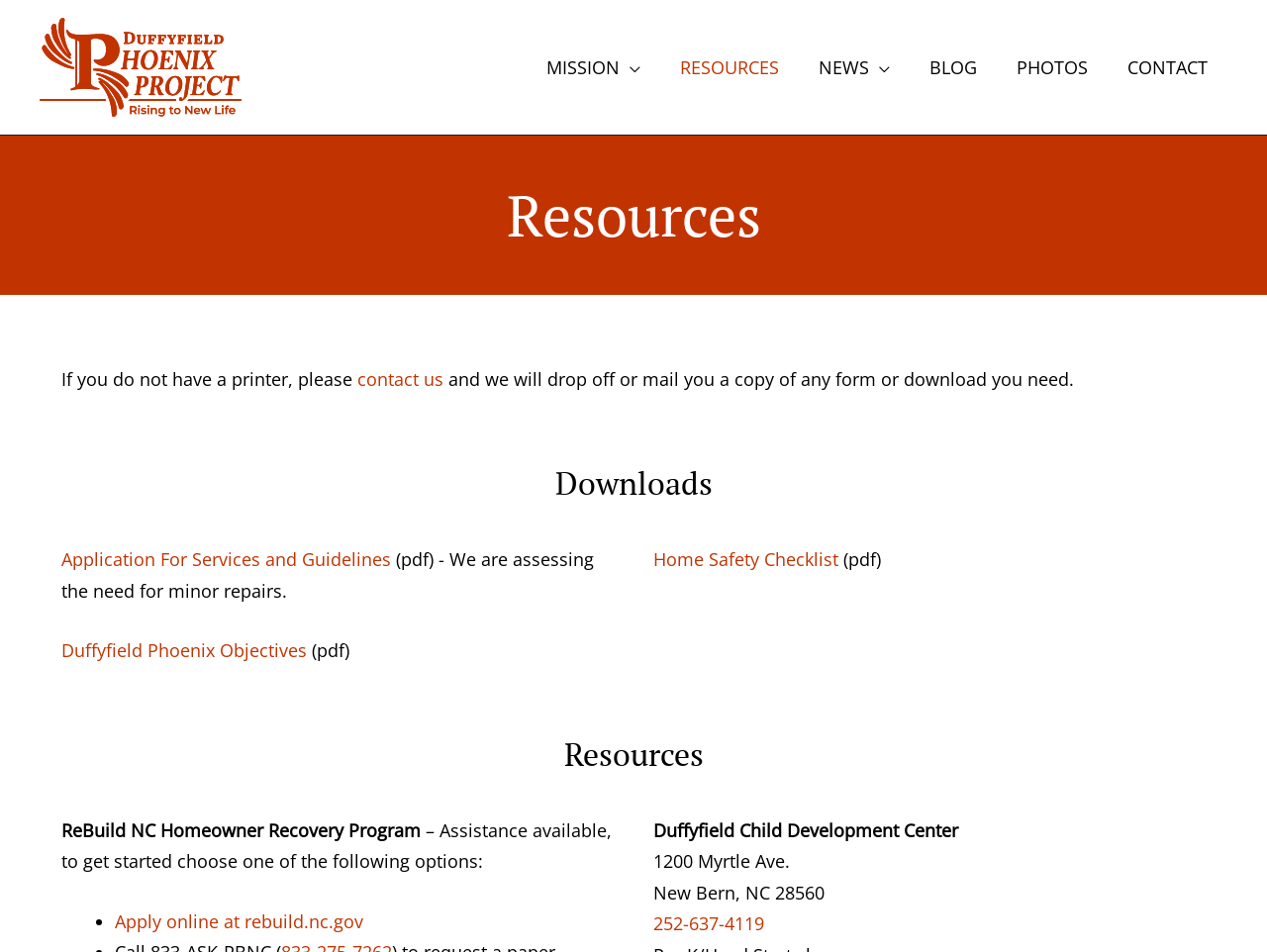Please identify the bounding box coordinates of the element's region that needs to be clicked to fulfill the following instruction: "apply online at rebuild.nc.gov". The bounding box coordinates should consist of four float numbers between 0 and 1, i.e., [left, top, right, bottom].

[0.091, 0.955, 0.287, 0.98]